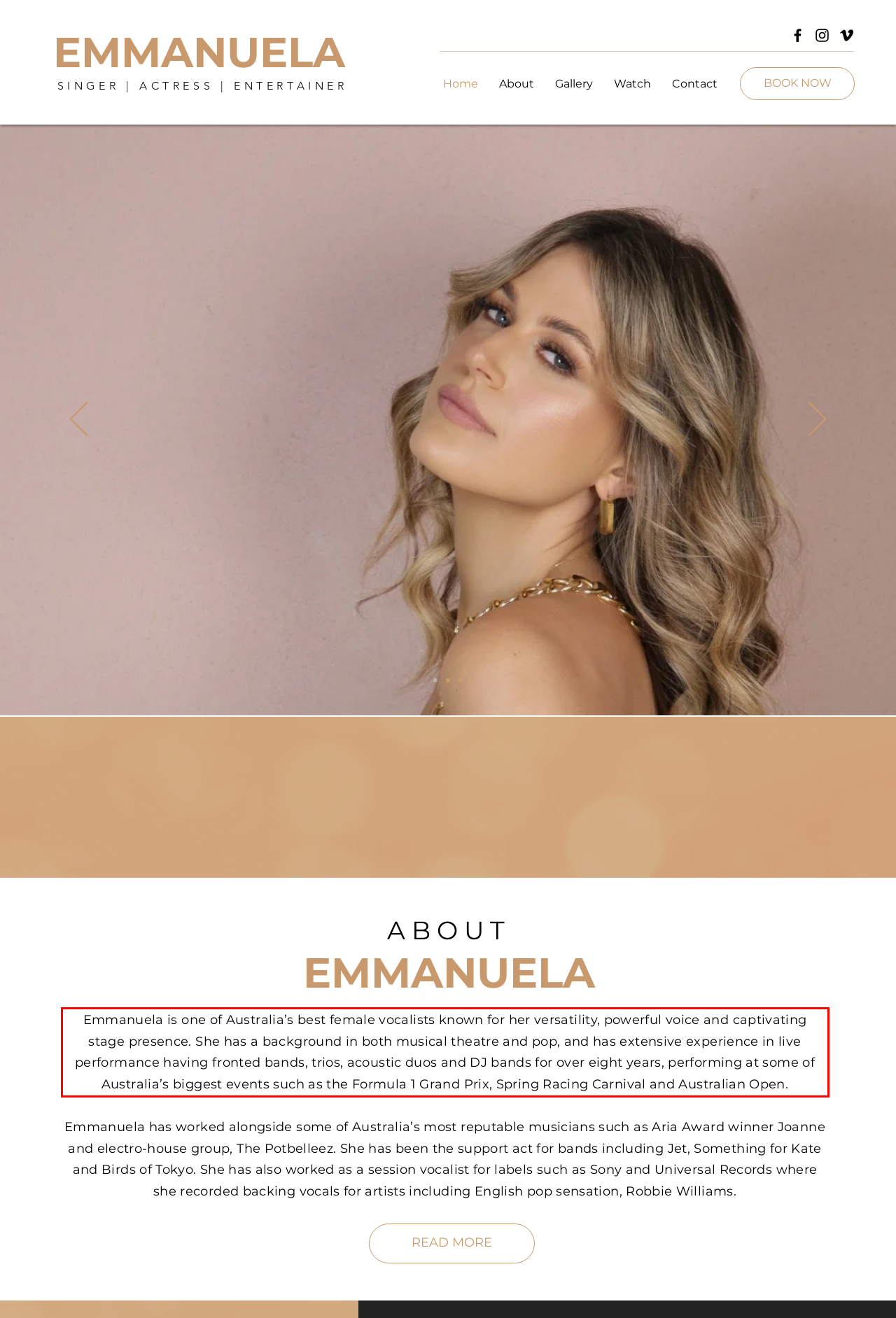You are provided with a webpage screenshot that includes a red rectangle bounding box. Extract the text content from within the bounding box using OCR.

Emmanuela is one of Australia’s best female vocalists known for her versatility, powerful voice and captivating stage presence. She has a background in both musical theatre and pop, and has extensive experience in live performance having fronted bands, trios, acoustic duos and DJ bands for over eight years, performing at some of Australia’s biggest events such as the Formula 1 Grand Prix, Spring Racing Carnival and Australian Open.